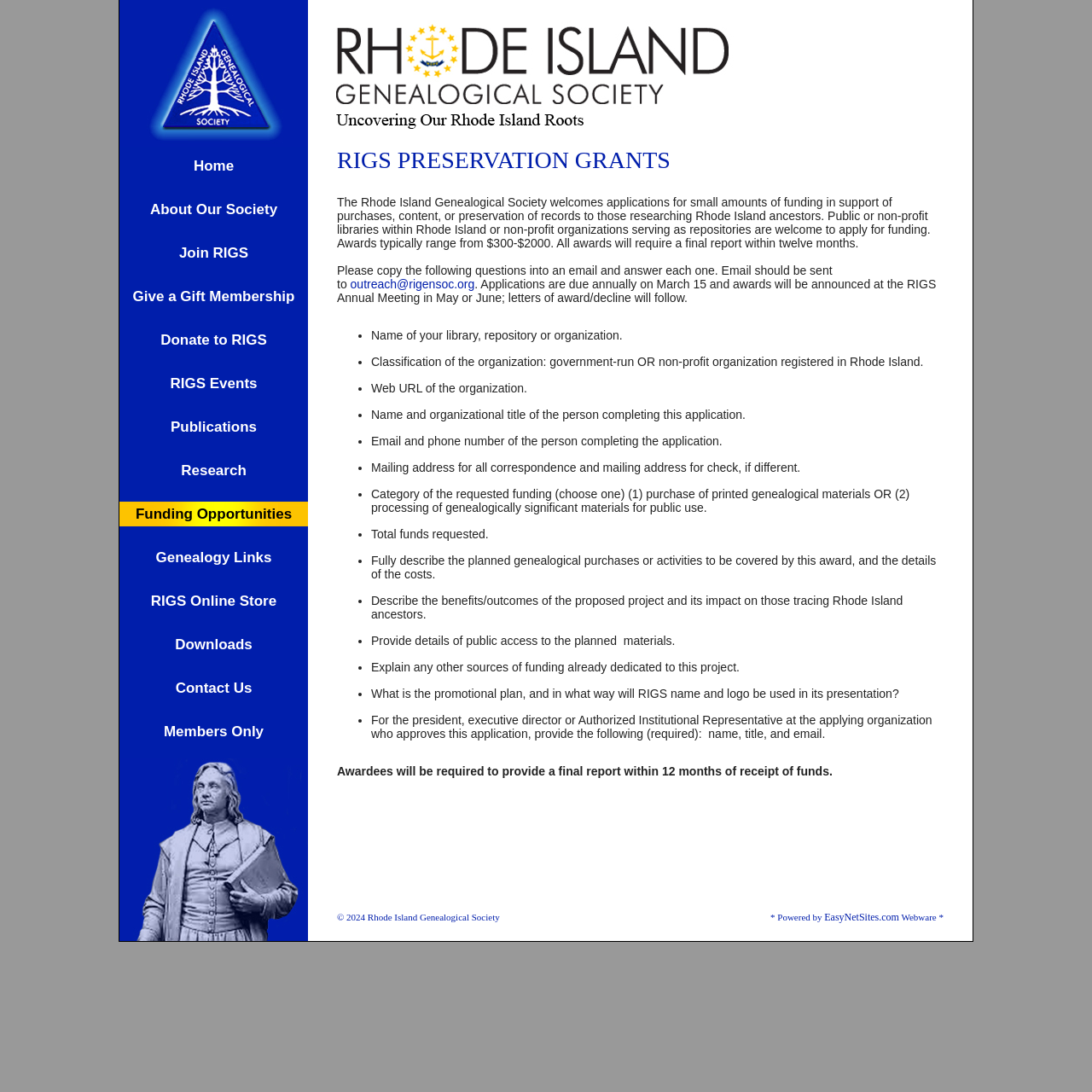Find the bounding box coordinates for the HTML element specified by: "Funding Opportunities".

[0.124, 0.463, 0.267, 0.478]